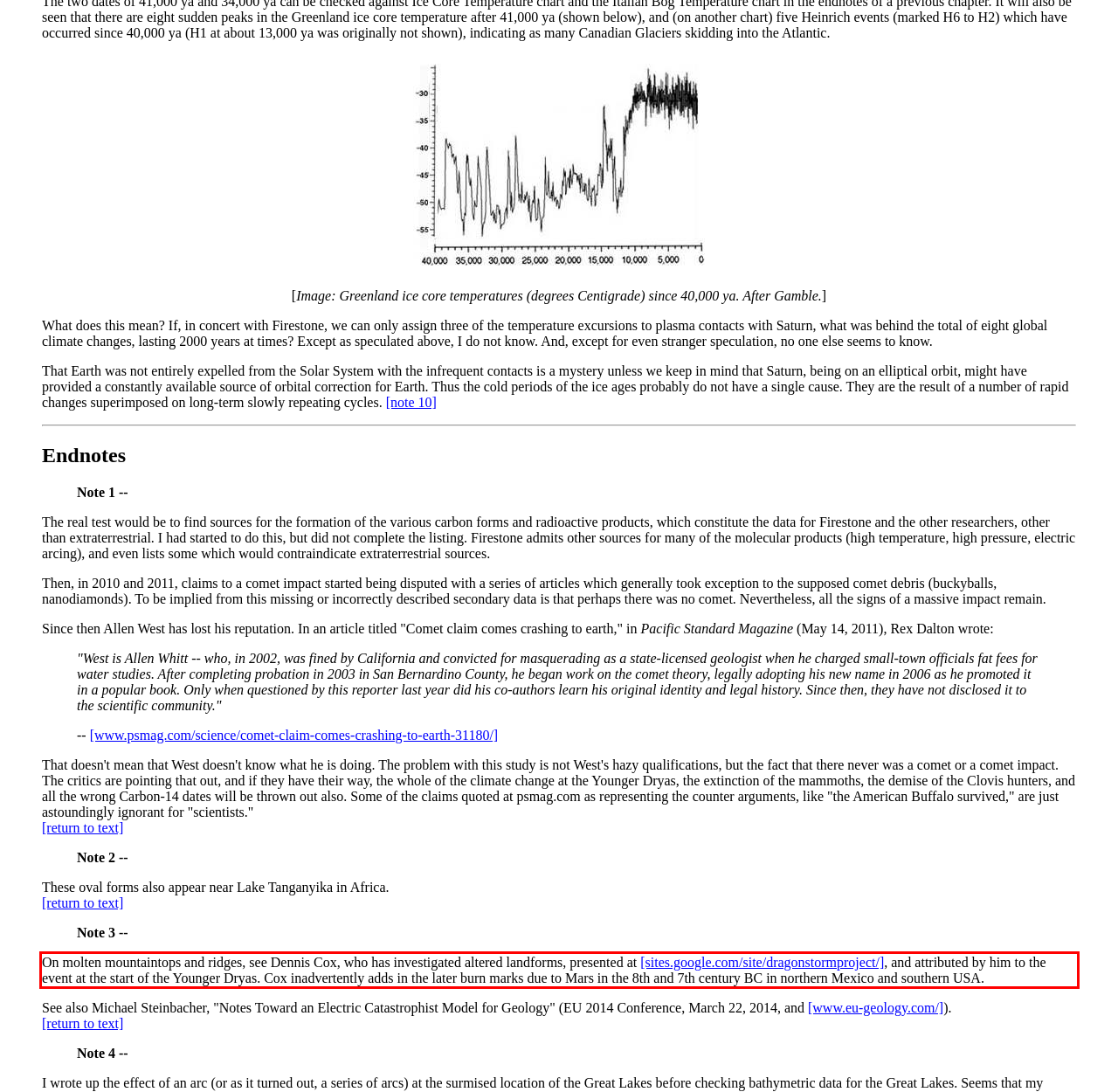From the given screenshot of a webpage, identify the red bounding box and extract the text content within it.

On molten mountaintops and ridges, see Dennis Cox, who has investigated altered landforms, presented at [sites.google.com/site/dragonstormproject/], and attributed by him to the event at the start of the Younger Dryas. Cox inadvertently adds in the later burn marks due to Mars in the 8th and 7th century BC in northern Mexico and southern USA.